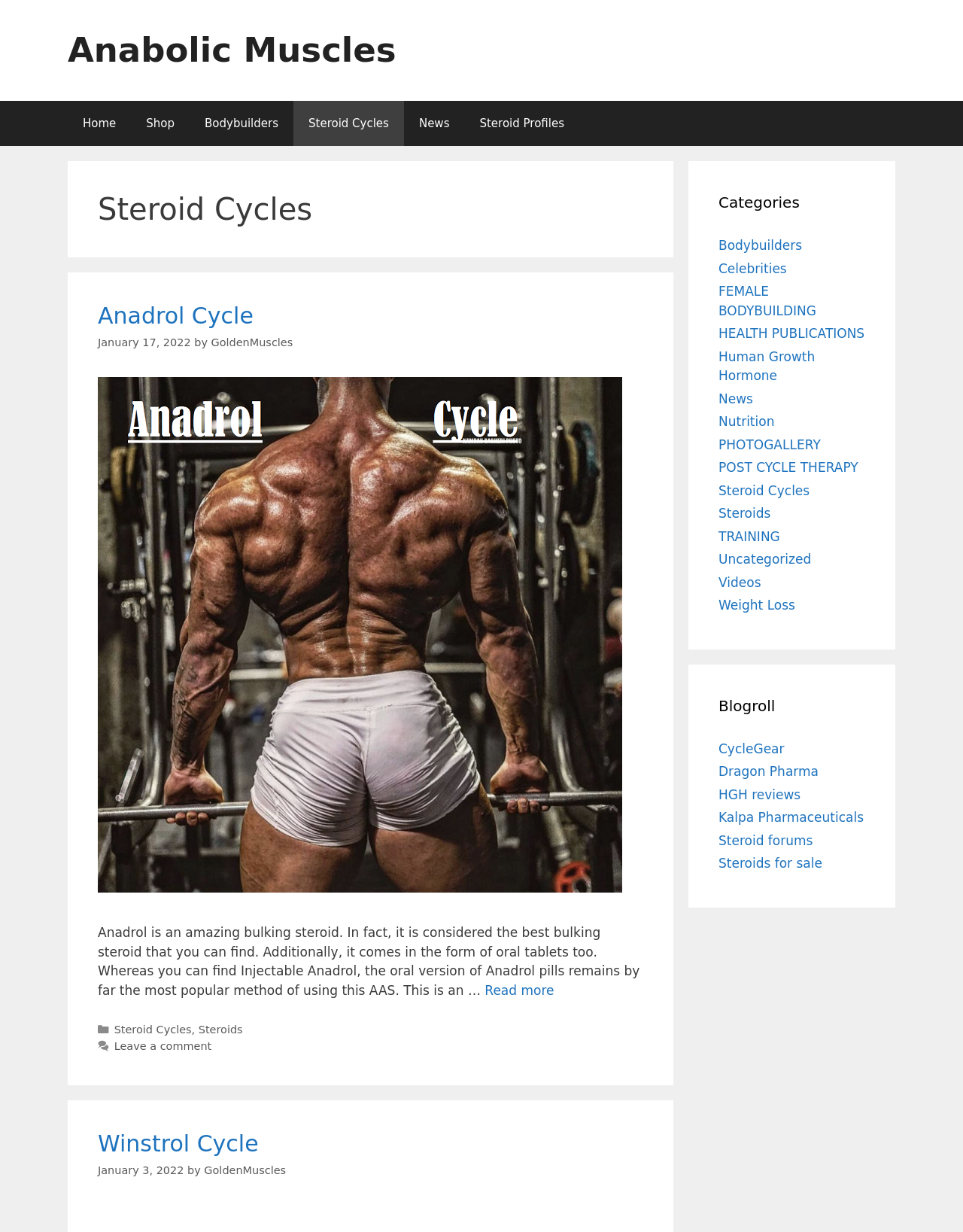Can you show the bounding box coordinates of the region to click on to complete the task described in the instruction: "Explore the 'Bodybuilders' category"?

[0.746, 0.193, 0.833, 0.205]